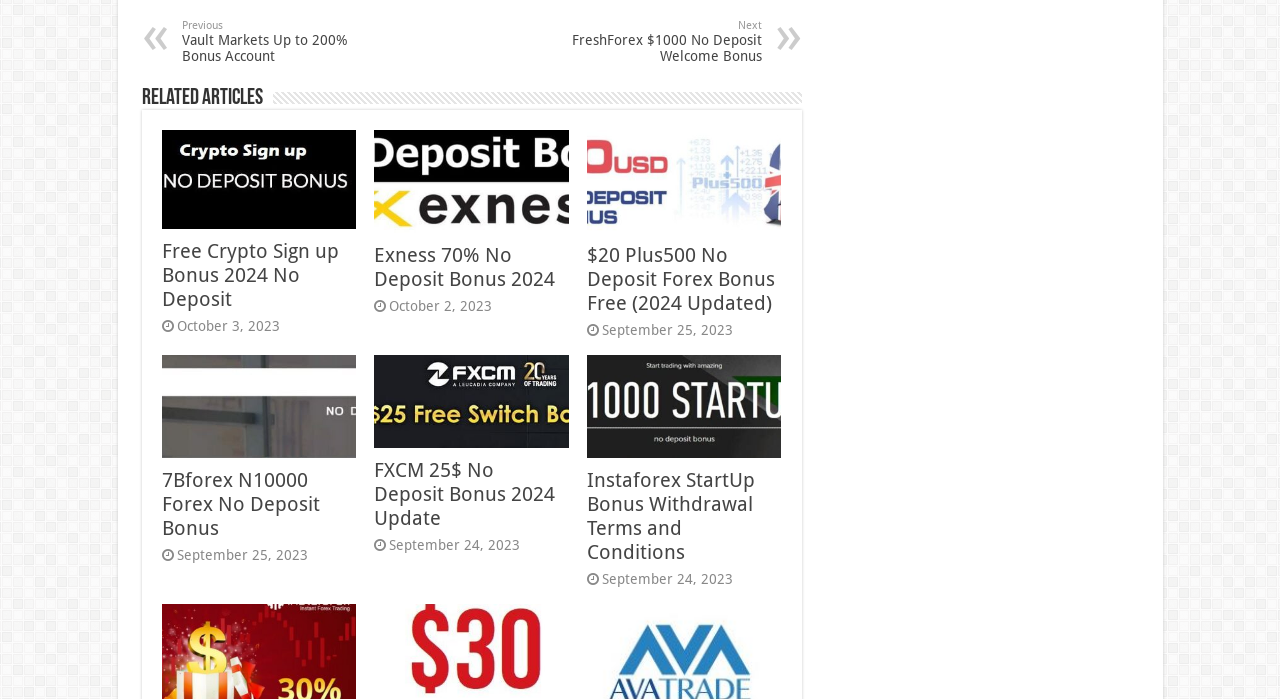What is the date of the '7Bforex N10000 Forex No Deposit Bonus' offer?
Give a detailed response to the question by analyzing the screenshot.

I can find the date of the '7Bforex N10000 Forex No Deposit Bonus' offer by looking at the static text element associated with the corresponding link and heading. The static text element shows the date as 'September 25, 2023'.